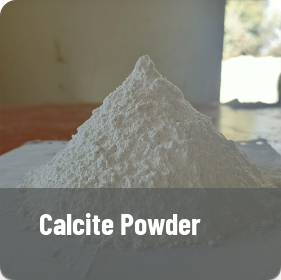Provide a comprehensive description of the image.

The image showcases a fine, pale mound of calcite powder, characterized by its white color and powdery texture. The powder is set against a blurred background that hints at a well-lit environment, possibly a workspace or laboratory. This calcite powder is prominently labeled in bold text at the bottom of the image, indicating its significance as a high-quality product. Known for its various applications in industries such as construction and manufacturing, this calcite powder exemplifies the commitment to quality and technology in the products offered by Bharat Minerals. The image emphasizes the purity and fineness of the powder, reinforcing its appeal to potential customers seeking reliable raw materials.